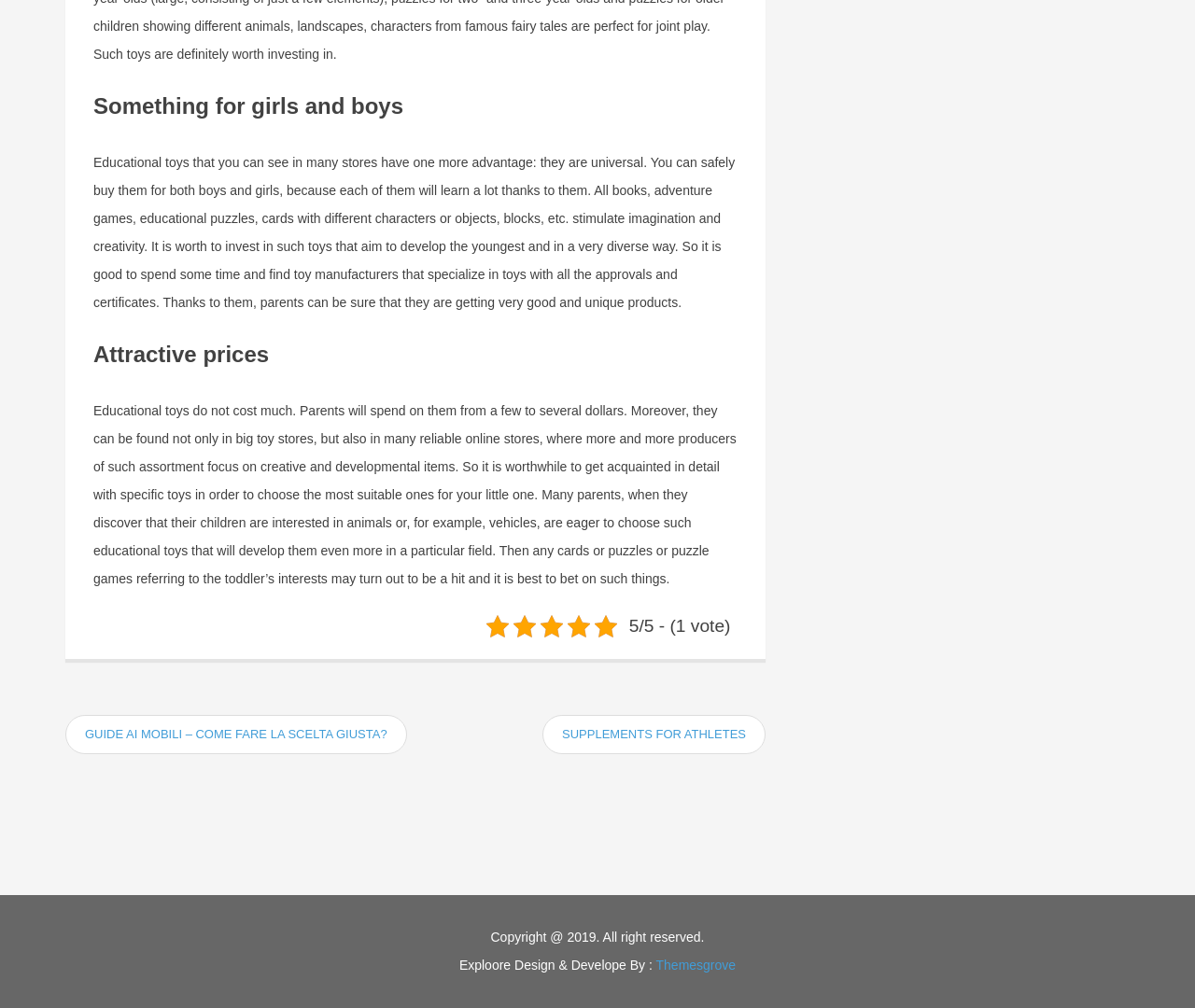Who developed the webpage?
Please answer the question with a detailed and comprehensive explanation.

The webpage was developed by Exploore Design & Develope, as indicated by the text 'Exploore Design & Develope By :' at the bottom of the page.